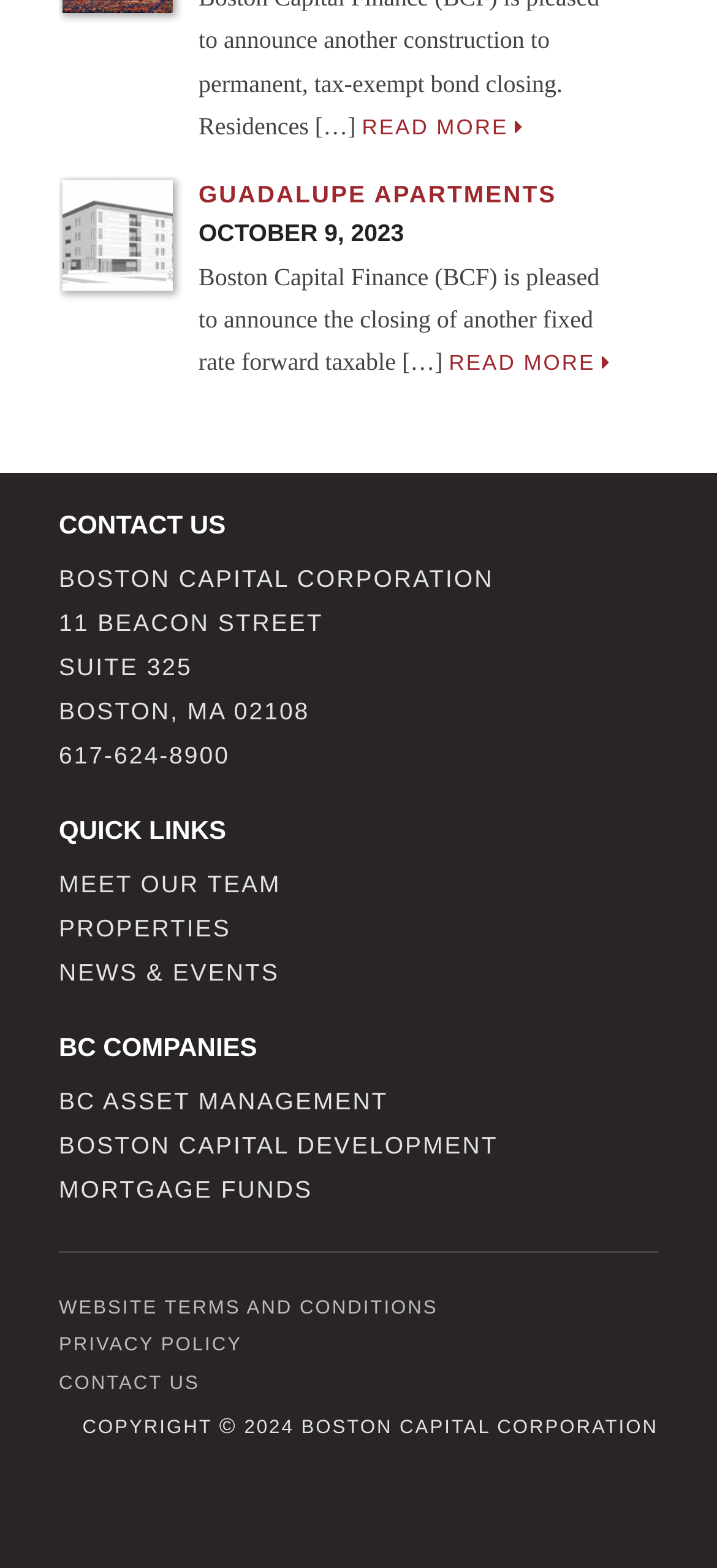How many links are there in the 'QUICK LINKS' section?
Give a one-word or short-phrase answer derived from the screenshot.

3